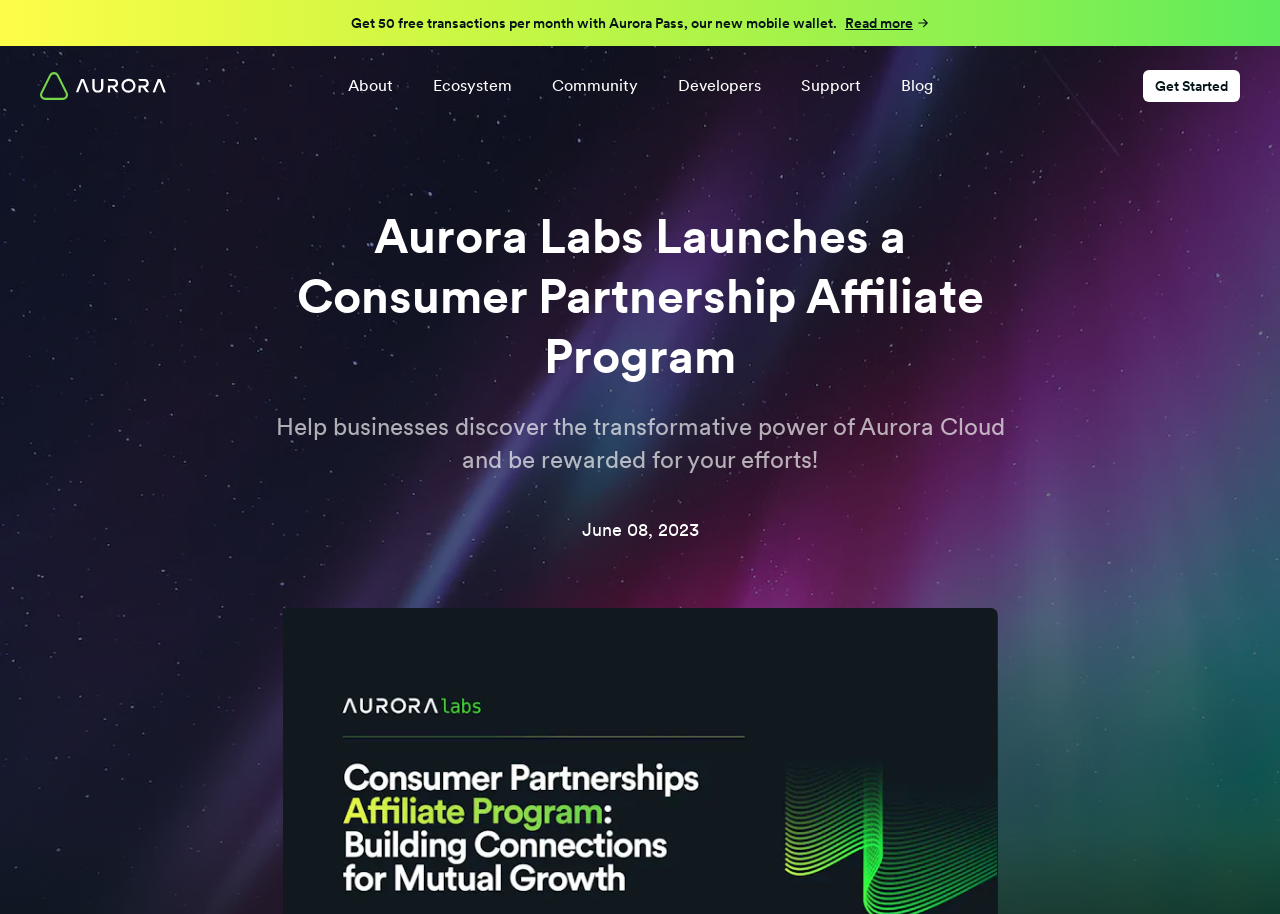Find the bounding box of the UI element described as follows: "Ecosystem".

[0.338, 0.05, 0.4, 0.138]